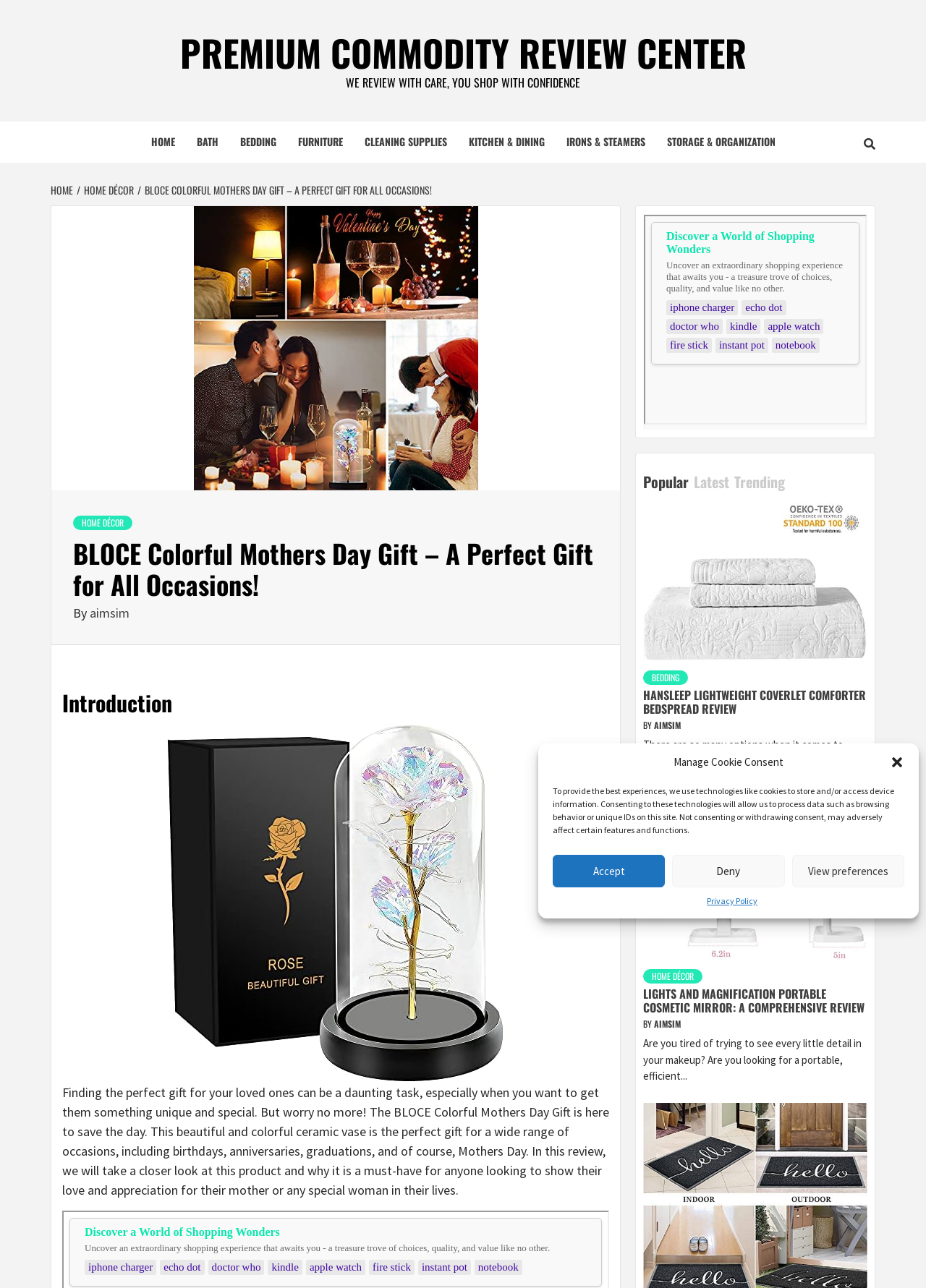Provide the bounding box coordinates of the area you need to click to execute the following instruction: "Click the 'HOME' link".

[0.151, 0.094, 0.2, 0.126]